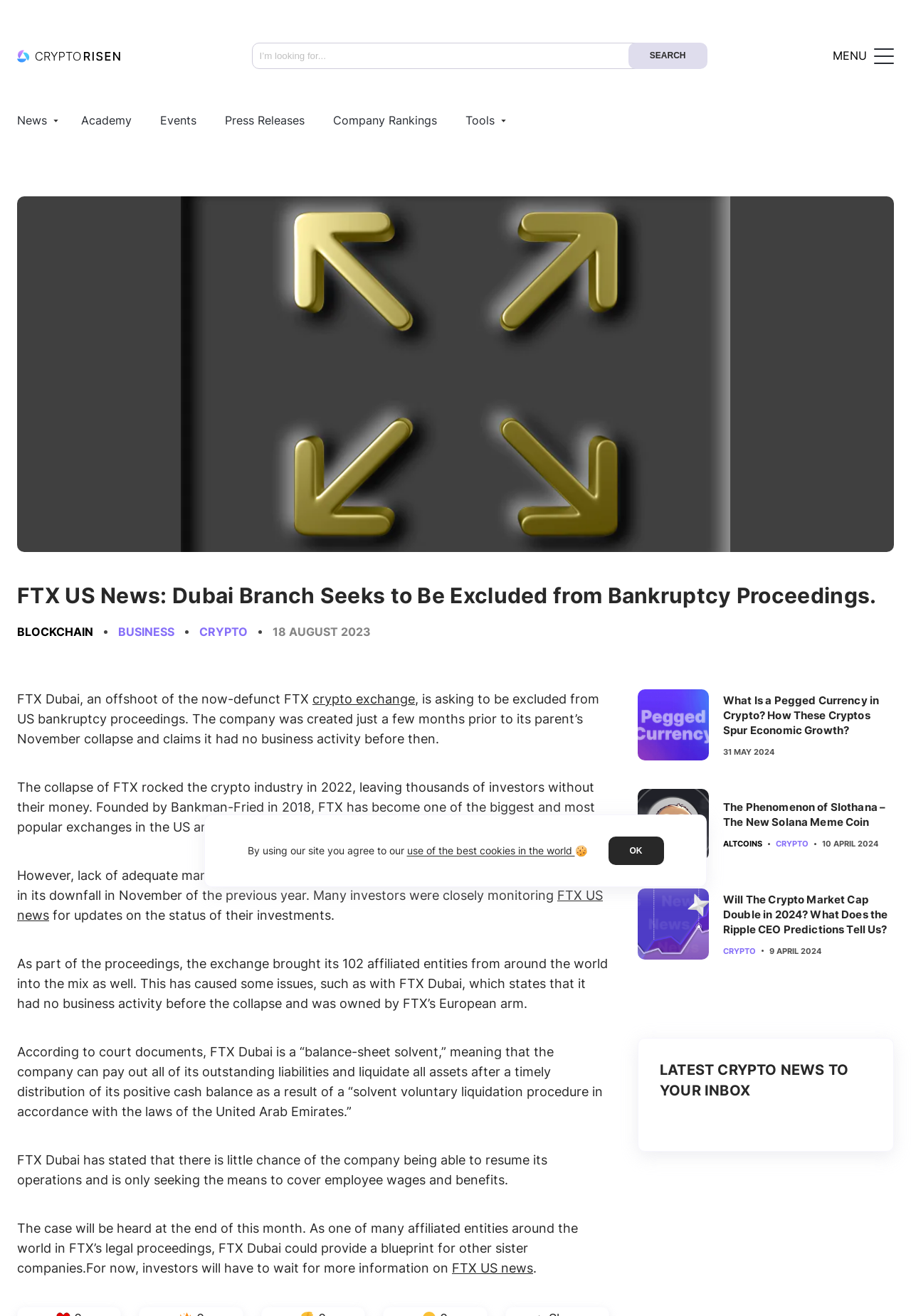Please identify the bounding box coordinates of the element on the webpage that should be clicked to follow this instruction: "search for something". The bounding box coordinates should be given as four float numbers between 0 and 1, formatted as [left, top, right, bottom].

[0.276, 0.032, 0.776, 0.052]